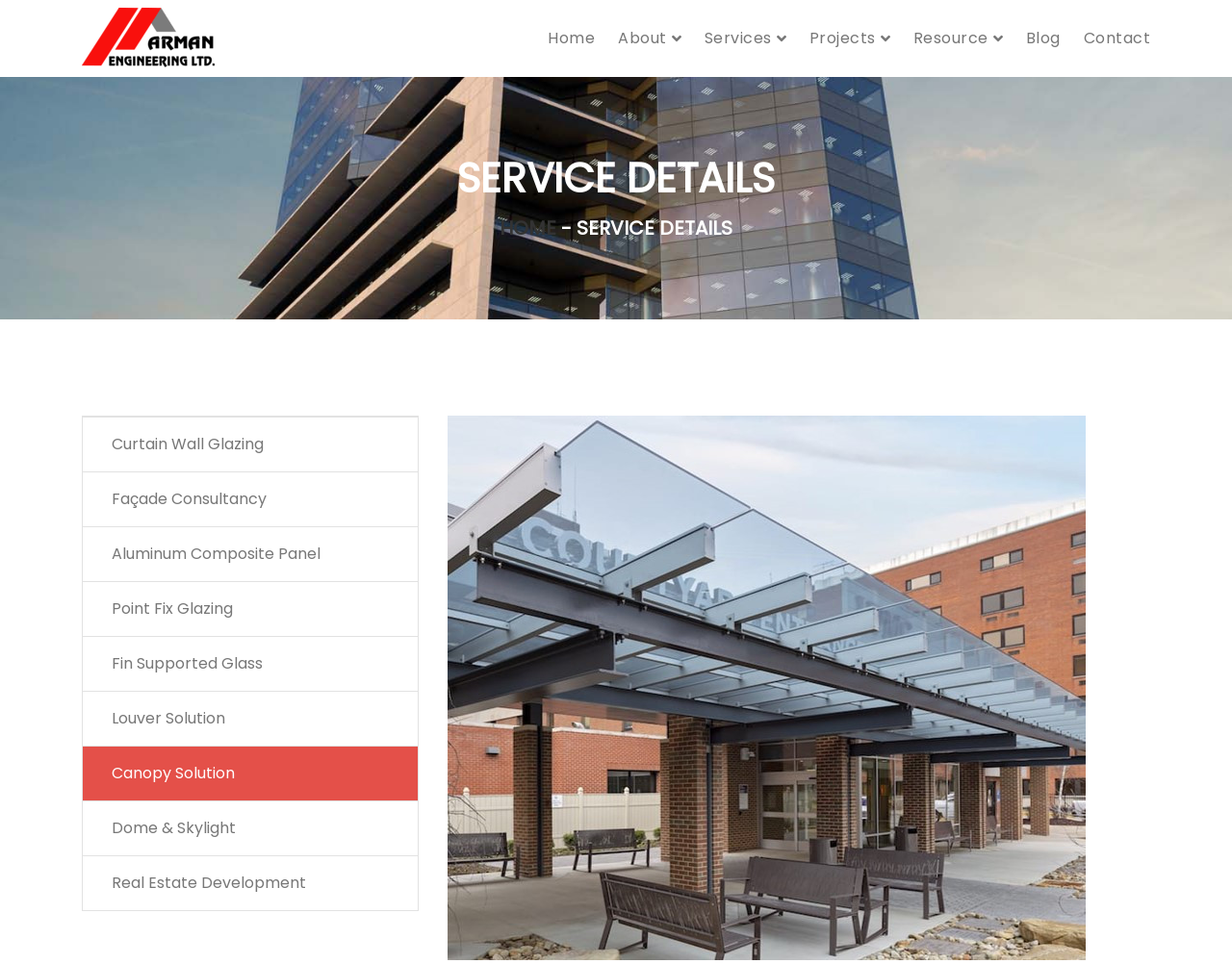How many navigation links are on the top?
Based on the screenshot, give a detailed explanation to answer the question.

The navigation links are 'Home', 'About', 'Services', 'Projects', 'Resource', 'Blog', and 'Contact', which are all link elements with bounding box coordinates ranging from [0.445, 0.028, 0.483, 0.051] to [0.879, 0.028, 0.934, 0.051].